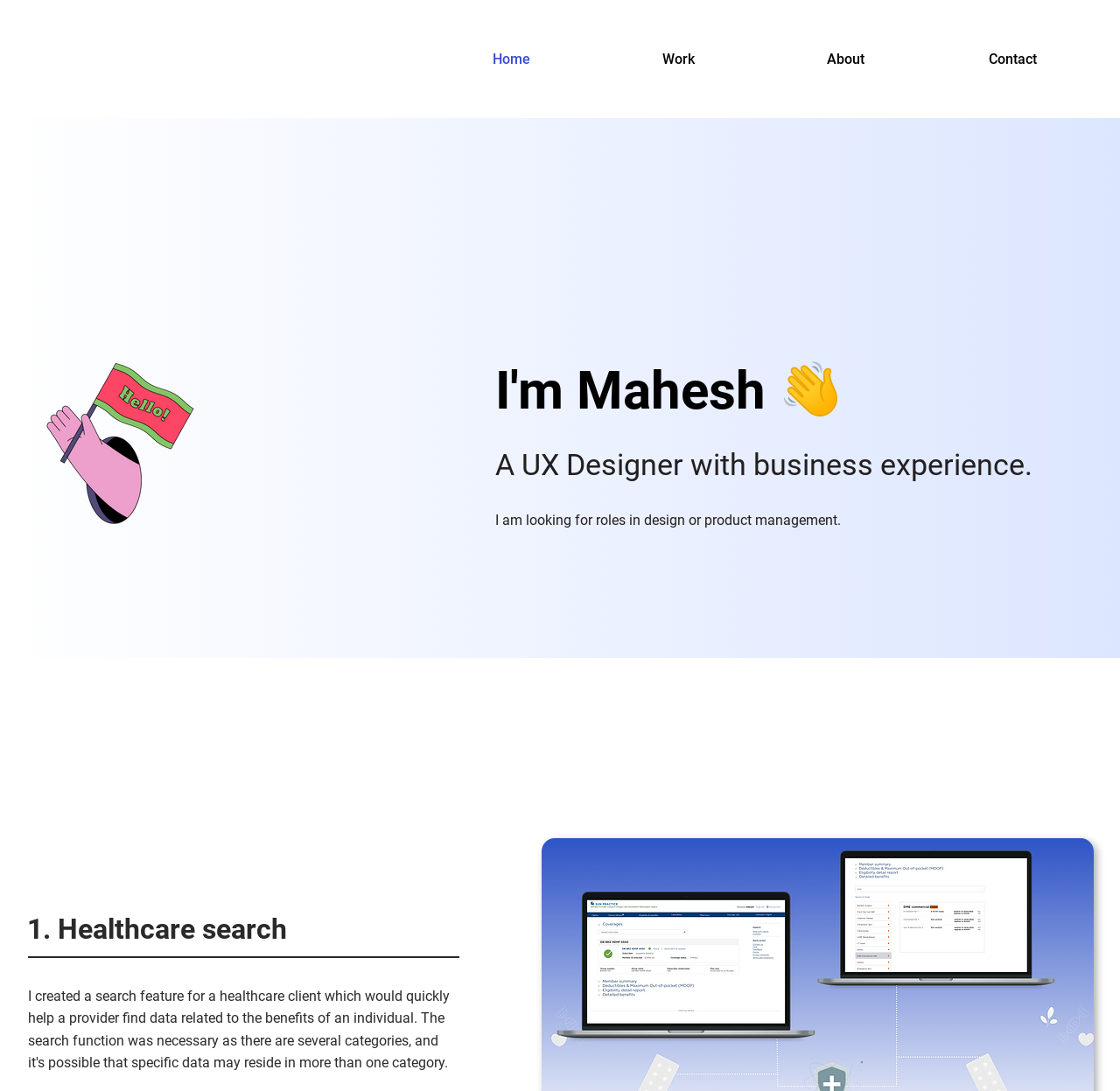Please analyze the image and give a detailed answer to the question:
What is the state of the video button?

The answer can be found in the button element 'Play video' which is located at coordinates [0.034, 0.326, 0.174, 0.481]. The 'pressed' property of this button element indicates that the video button is currently pressed.